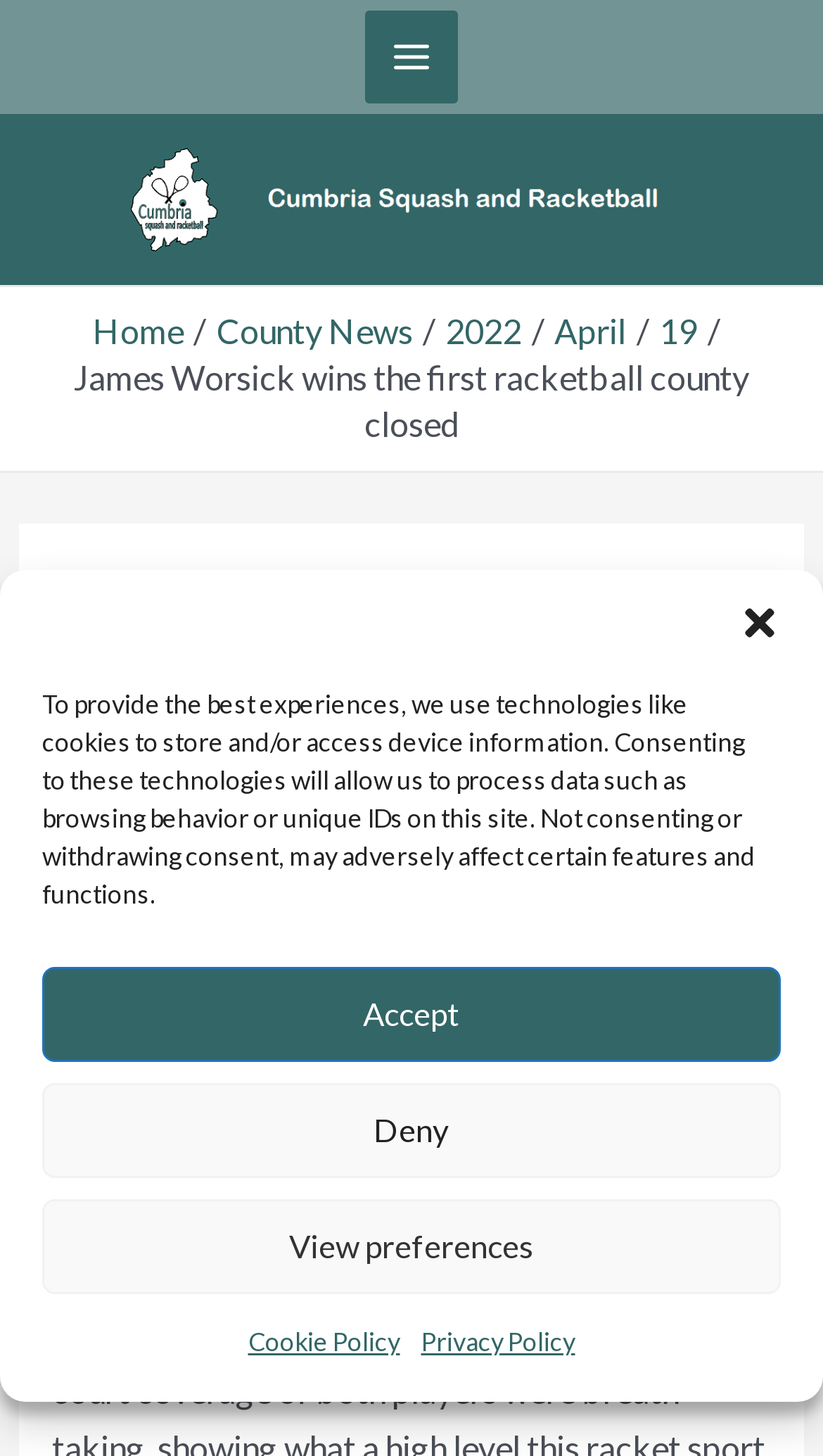What is the name of the organization that owns this website?
Using the visual information from the image, give a one-word or short-phrase answer.

Cumbria Squash and Racketball